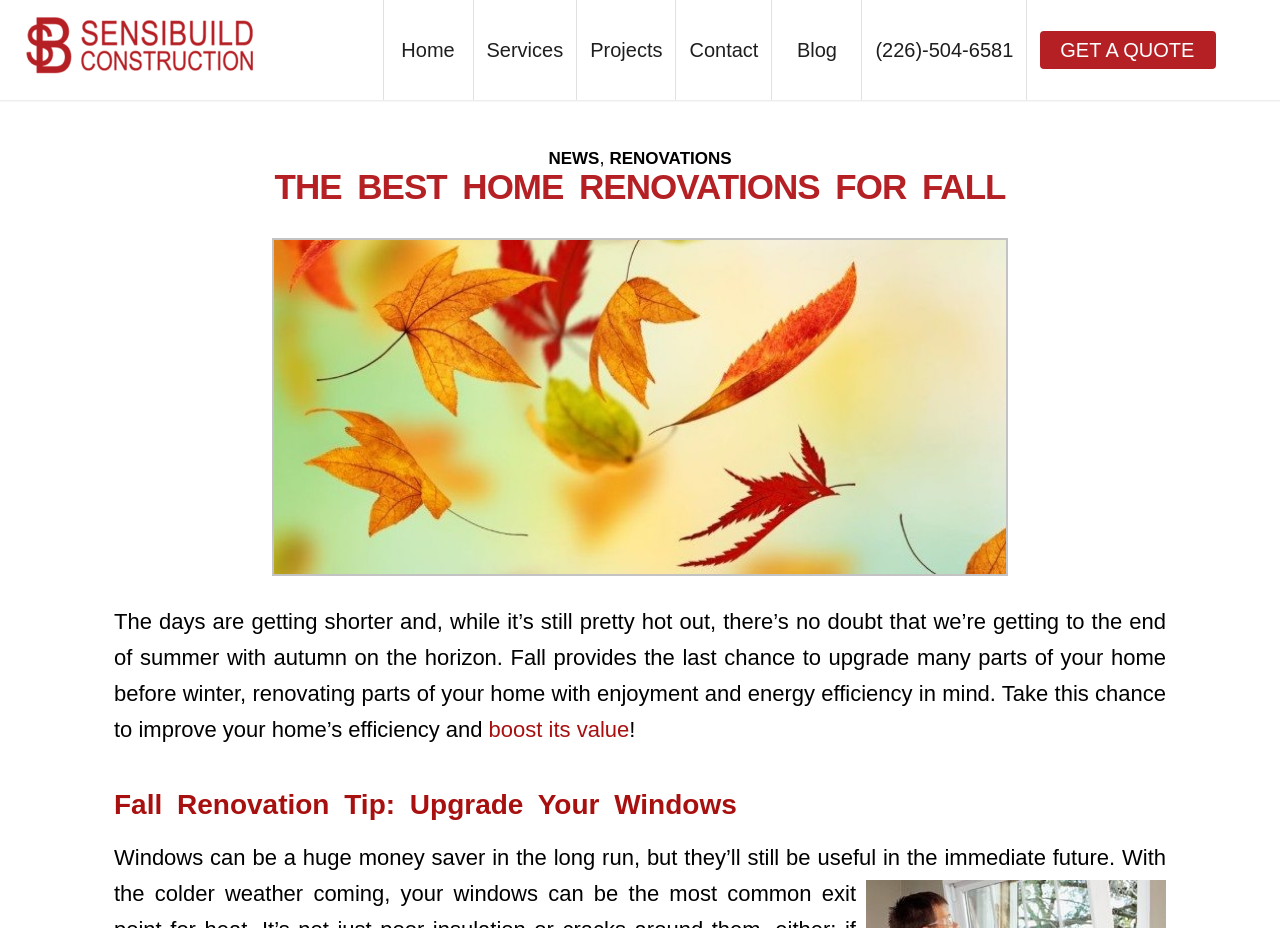Respond to the following query with just one word or a short phrase: 
What is the topic of the main article on this webpage?

Fall home renovations